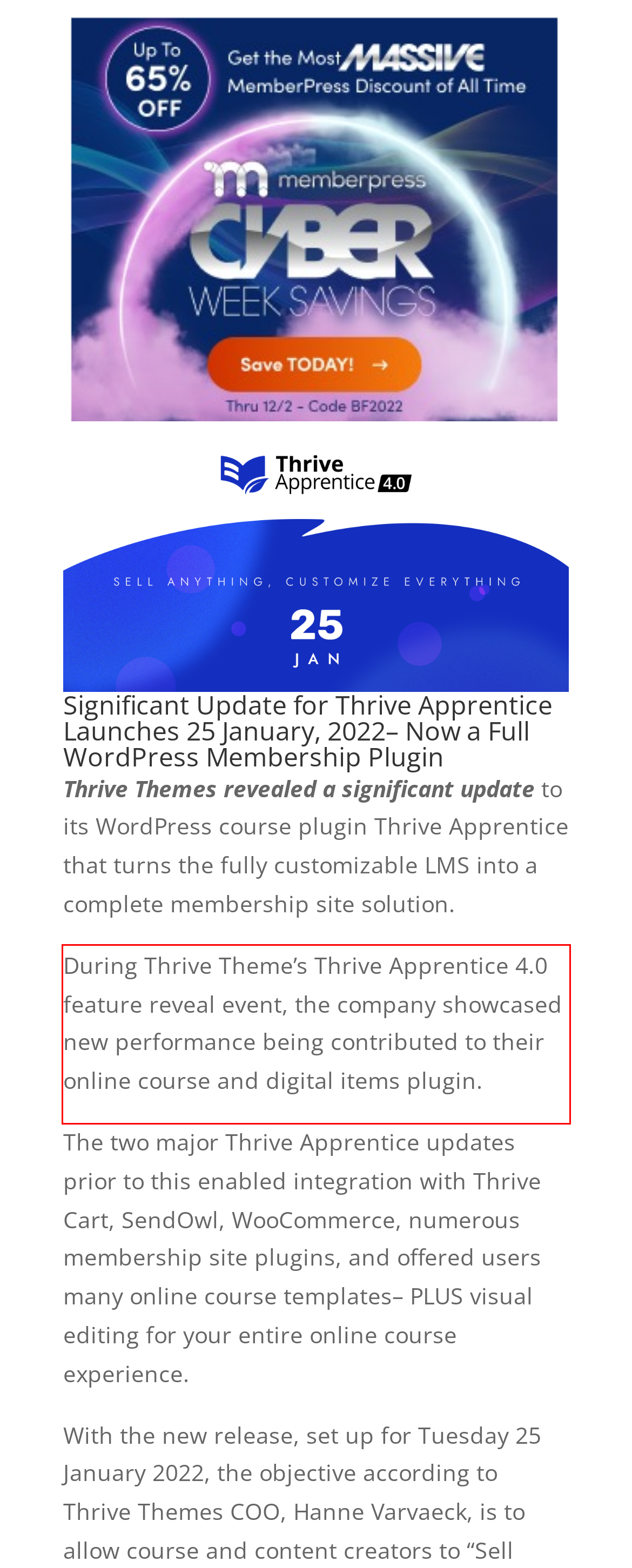Using the provided webpage screenshot, identify and read the text within the red rectangle bounding box.

During Thrive Theme’s Thrive Apprentice 4.0 feature reveal event, the company showcased new performance being contributed to their online course and digital items plugin.